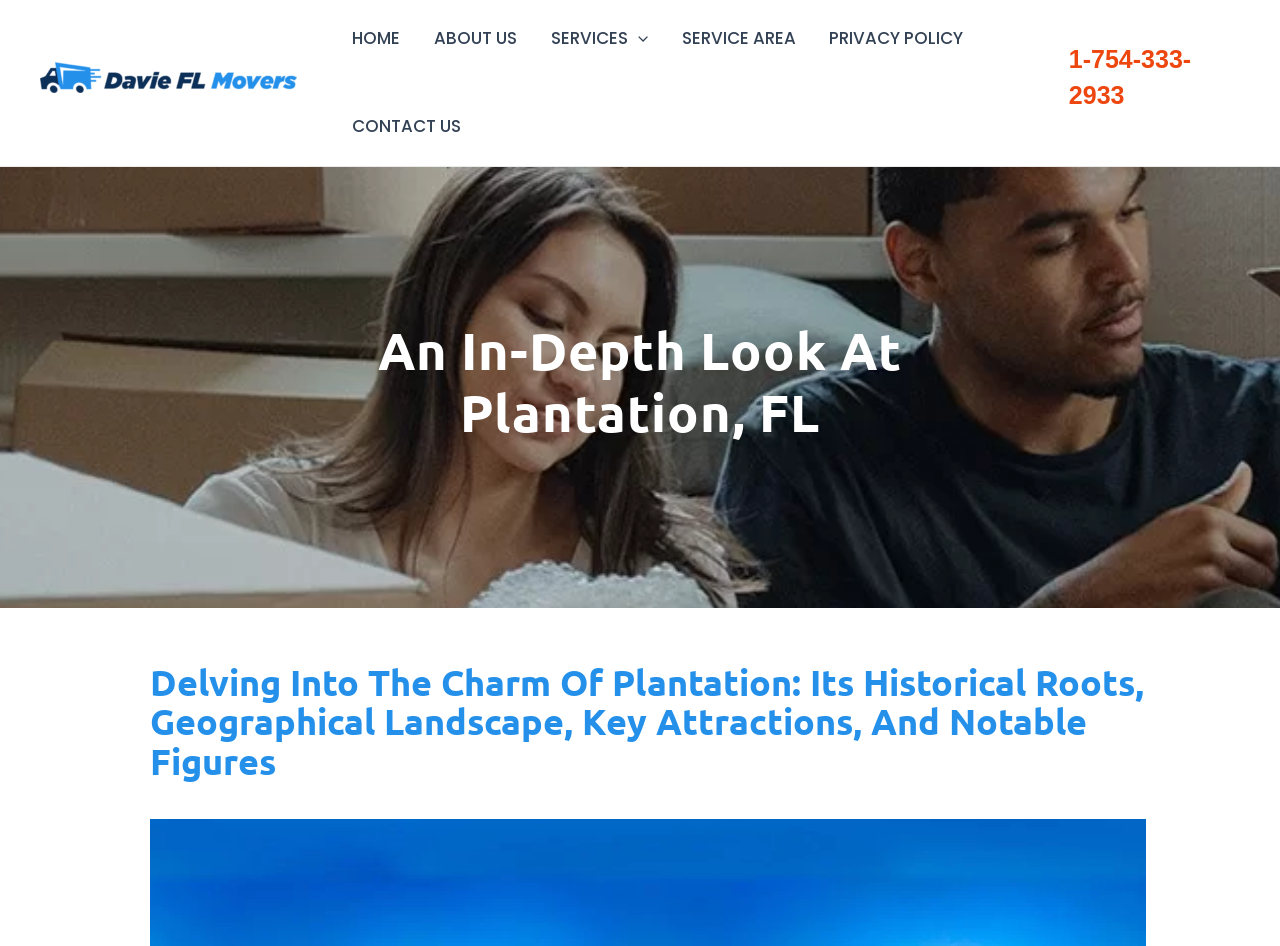What is the topic of the second heading?
Answer the question in as much detail as possible.

I found the second heading by looking at the hierarchical structure of the webpage, and I read its text content, which mentions 'Delving Into The Charm Of Plantation: Its Historical Roots, Geographical Landscape, Key Attractions, And Notable Figures'.